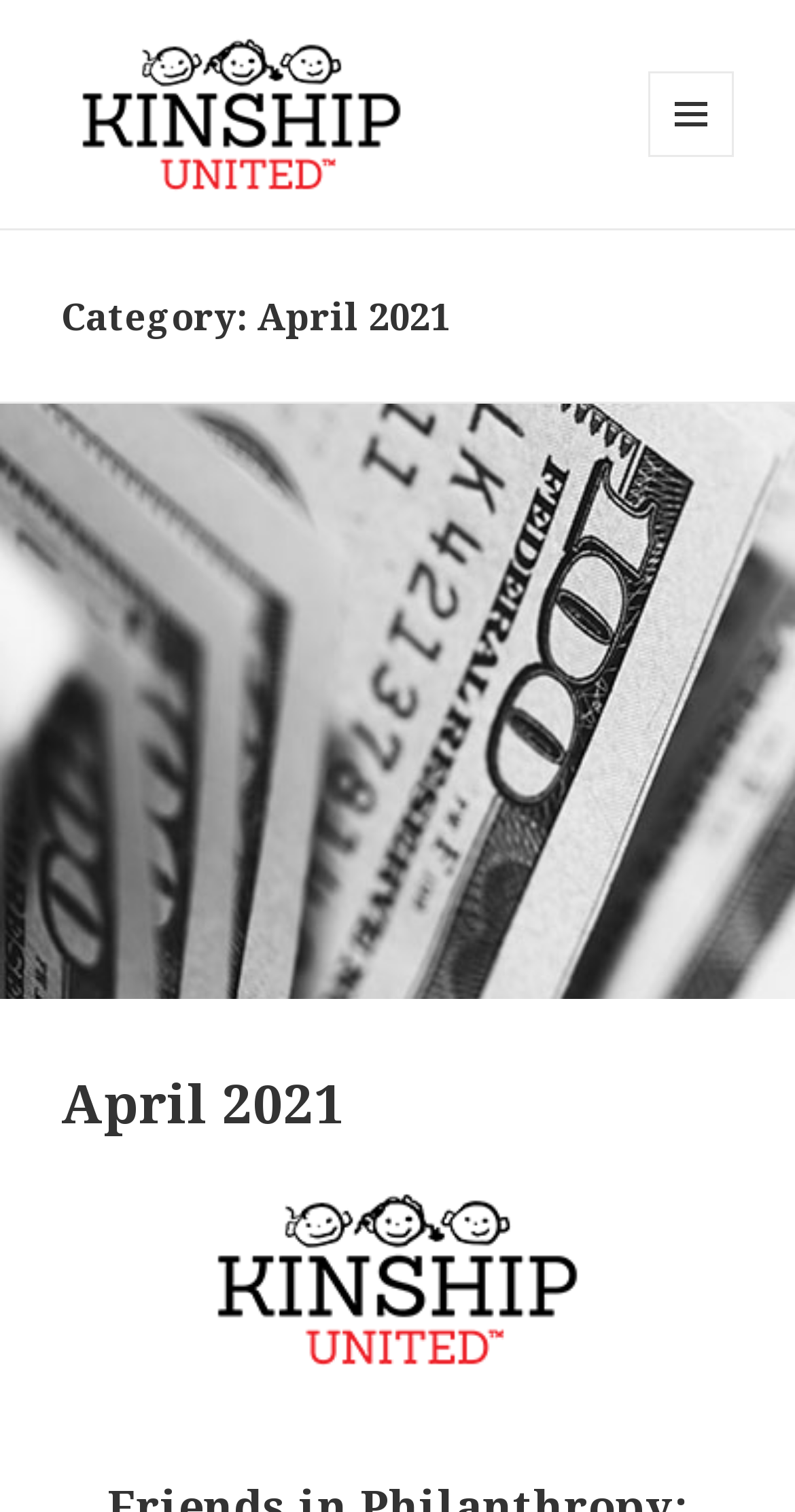What is the category of the current webpage?
Please provide a single word or phrase based on the screenshot.

April 2021